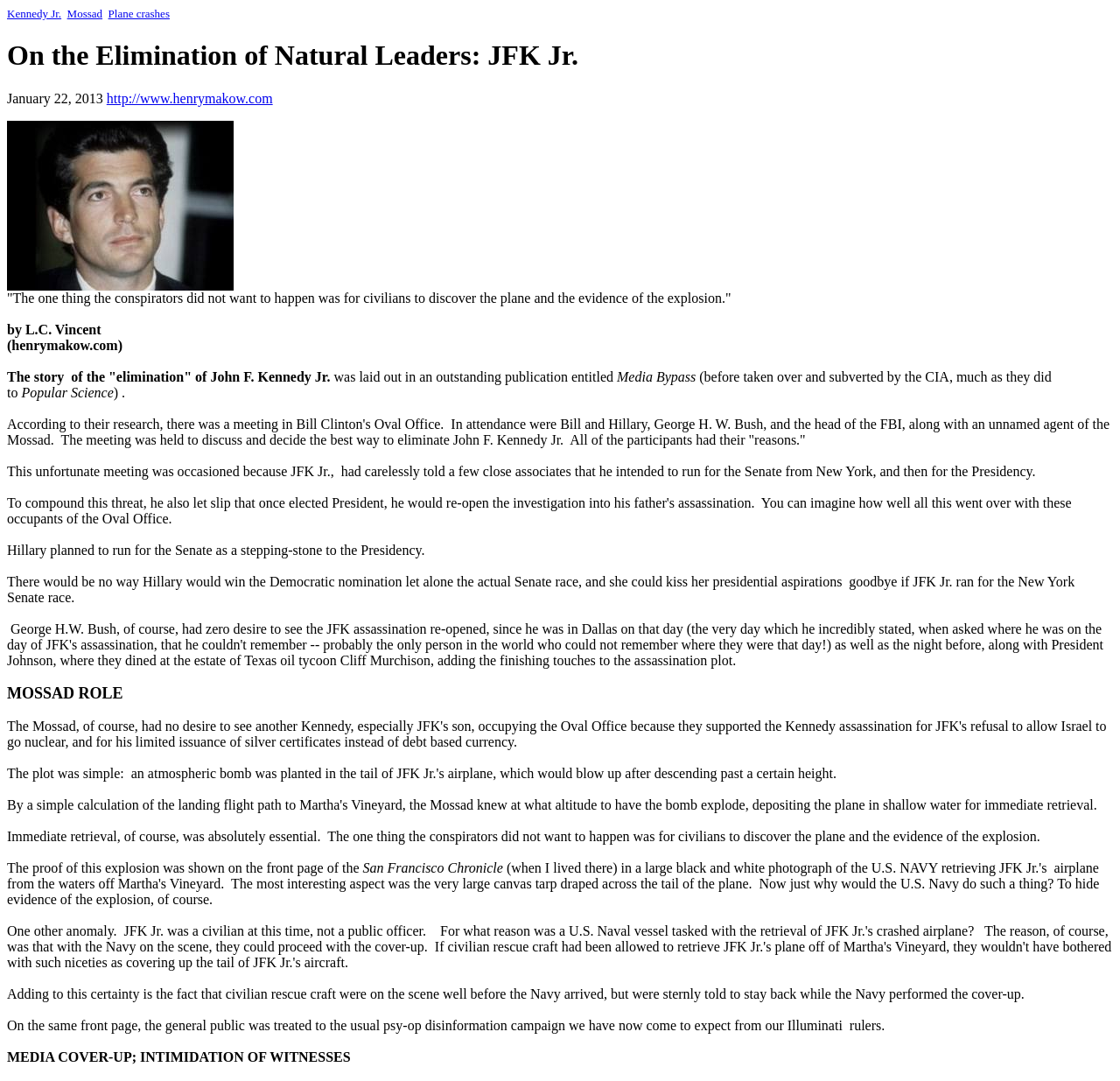What is the name of the person mentioned in the title?
Based on the image, provide a one-word or brief-phrase response.

JFK Jr.